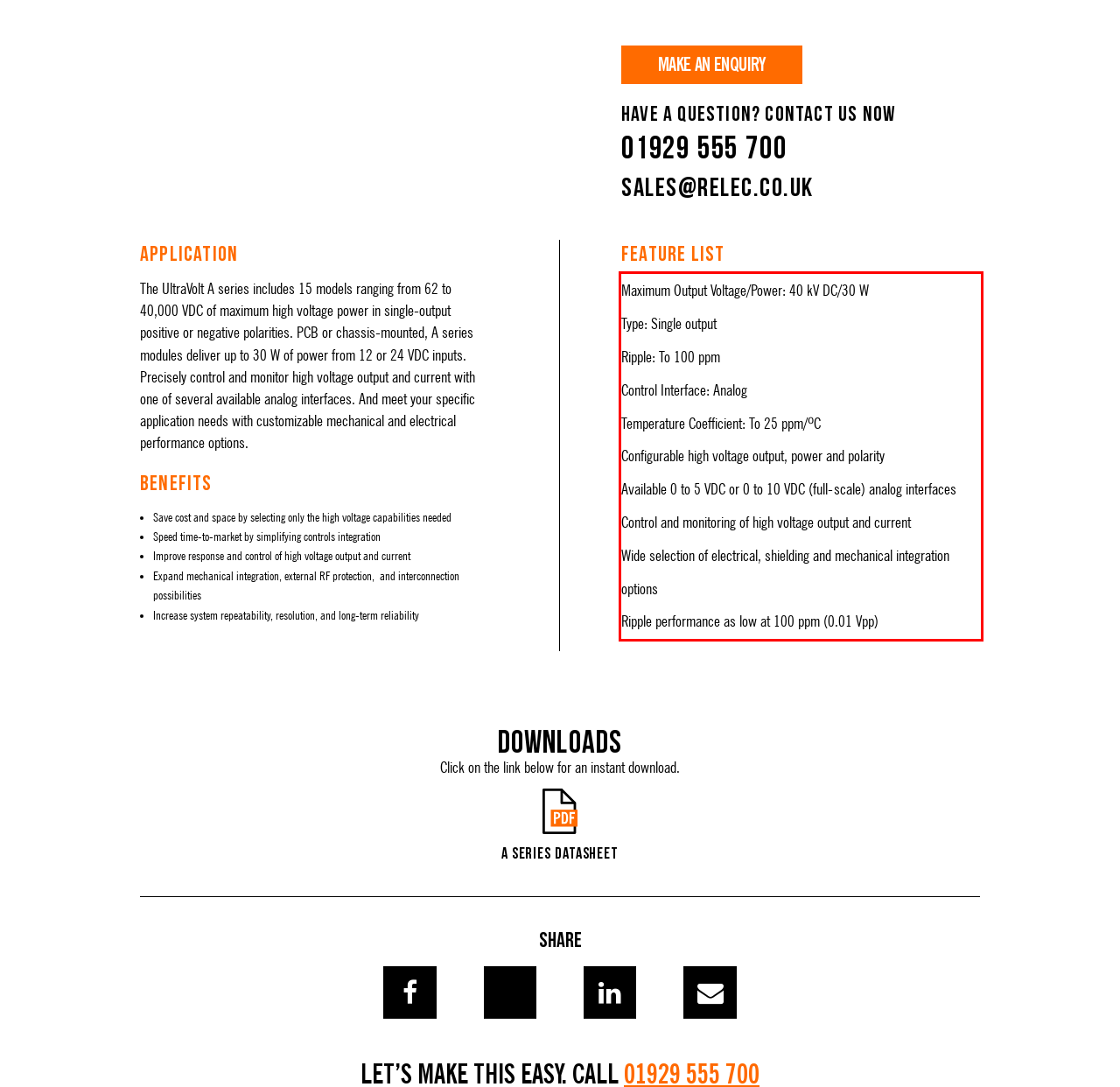Look at the screenshot of the webpage, locate the red rectangle bounding box, and generate the text content that it contains.

Maximum Output Voltage/Power: 40 kV DC/30 W Type: Single output Ripple: To 100 ppm Control Interface: Analog Temperature Coefficient: To 25 ppm/⁰C Configurable high voltage output, power and polarity Available 0 to 5 VDC or 0 to 10 VDC (full-scale) analog interfaces Control and monitoring of high voltage output and current Wide selection of electrical, shielding and mechanical integration options Ripple performance as low at 100 ppm (0.01 Vpp)